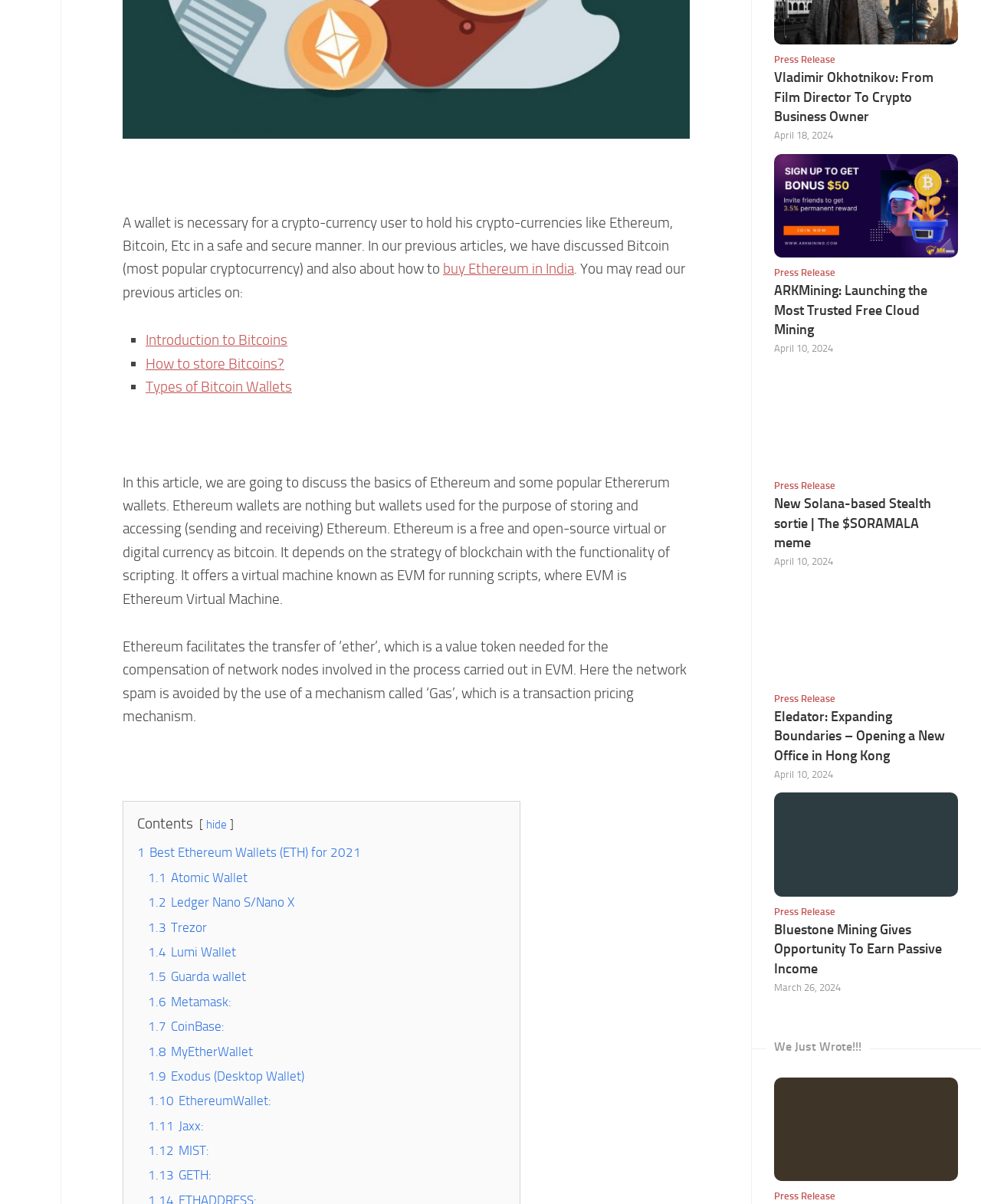Find the bounding box coordinates for the area that should be clicked to accomplish the instruction: "learn about 'Atomic Wallet'".

[0.151, 0.722, 0.252, 0.735]